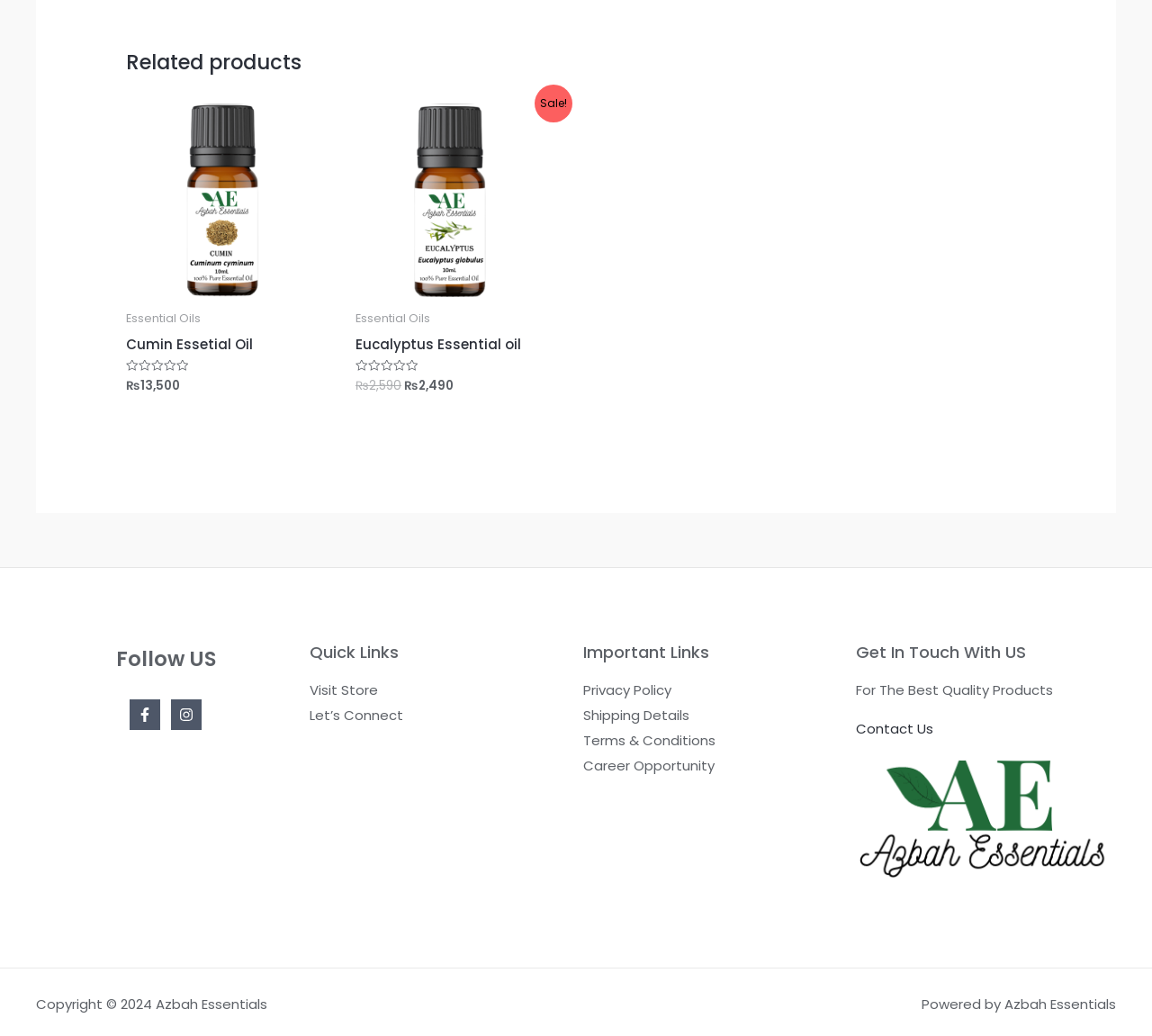What is the original price of Eucalyptus Essential oil?
Please respond to the question with a detailed and informative answer.

I found the original price of Eucalyptus Essential oil by looking at the StaticText element with ID 675, which is located near the link with the text 'Eucalyptus Essential oil'. The original price is indicated by the text 'Original price was: ₨2,590'.